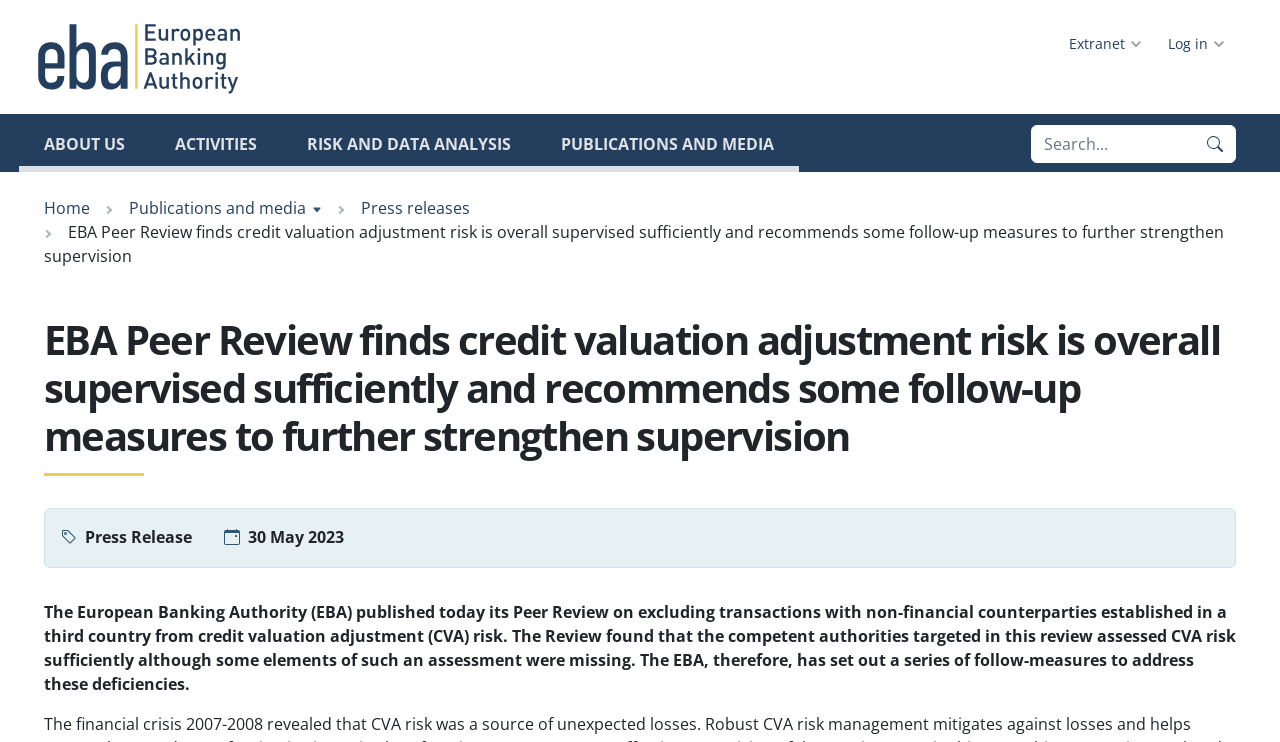Please give the bounding box coordinates of the area that should be clicked to fulfill the following instruction: "Click the 'HOME' link". The coordinates should be in the format of four float numbers from 0 to 1, i.e., [left, top, right, bottom].

None